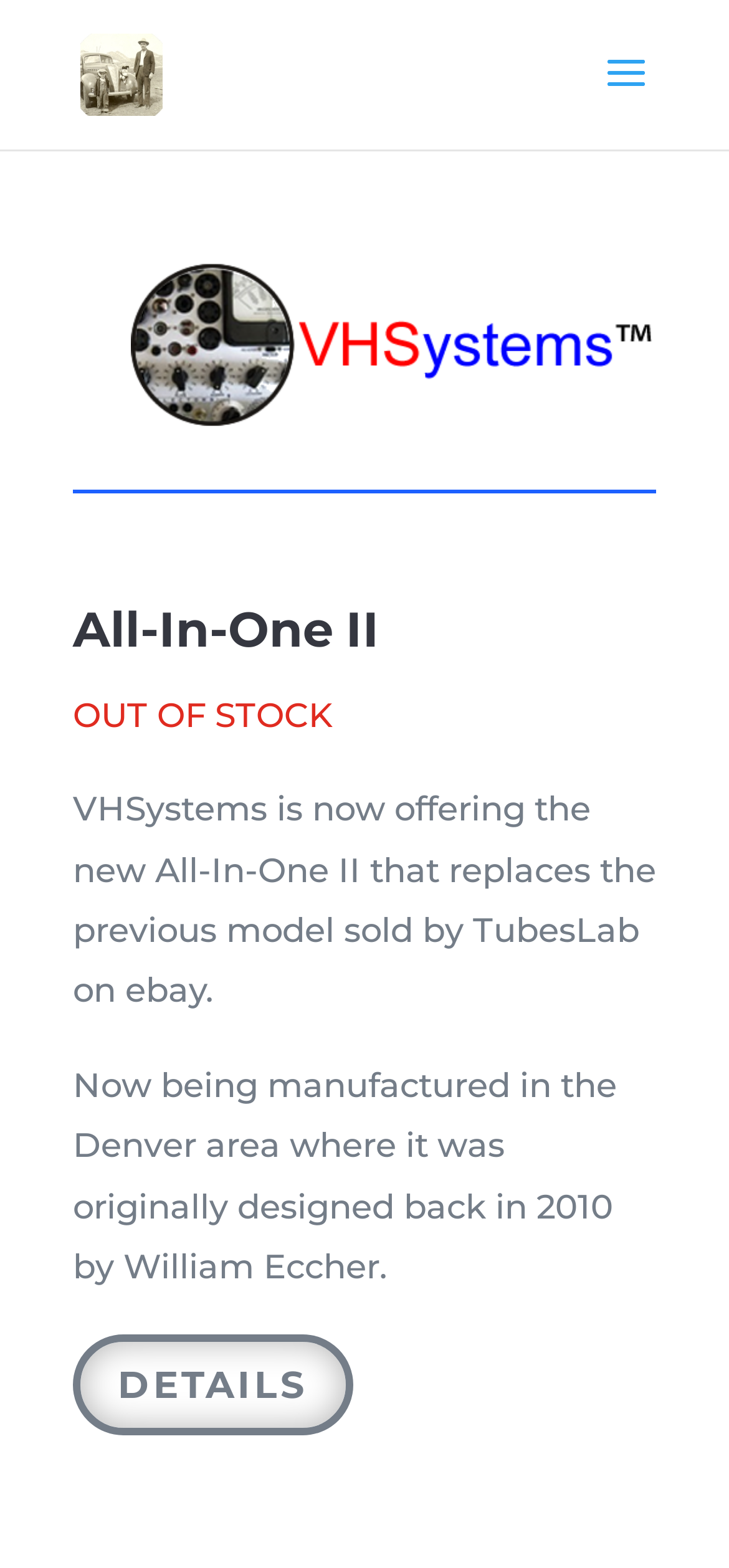Answer the question using only a single word or phrase: 
What is the name of the person who designed the All-In-One II?

William Eccher